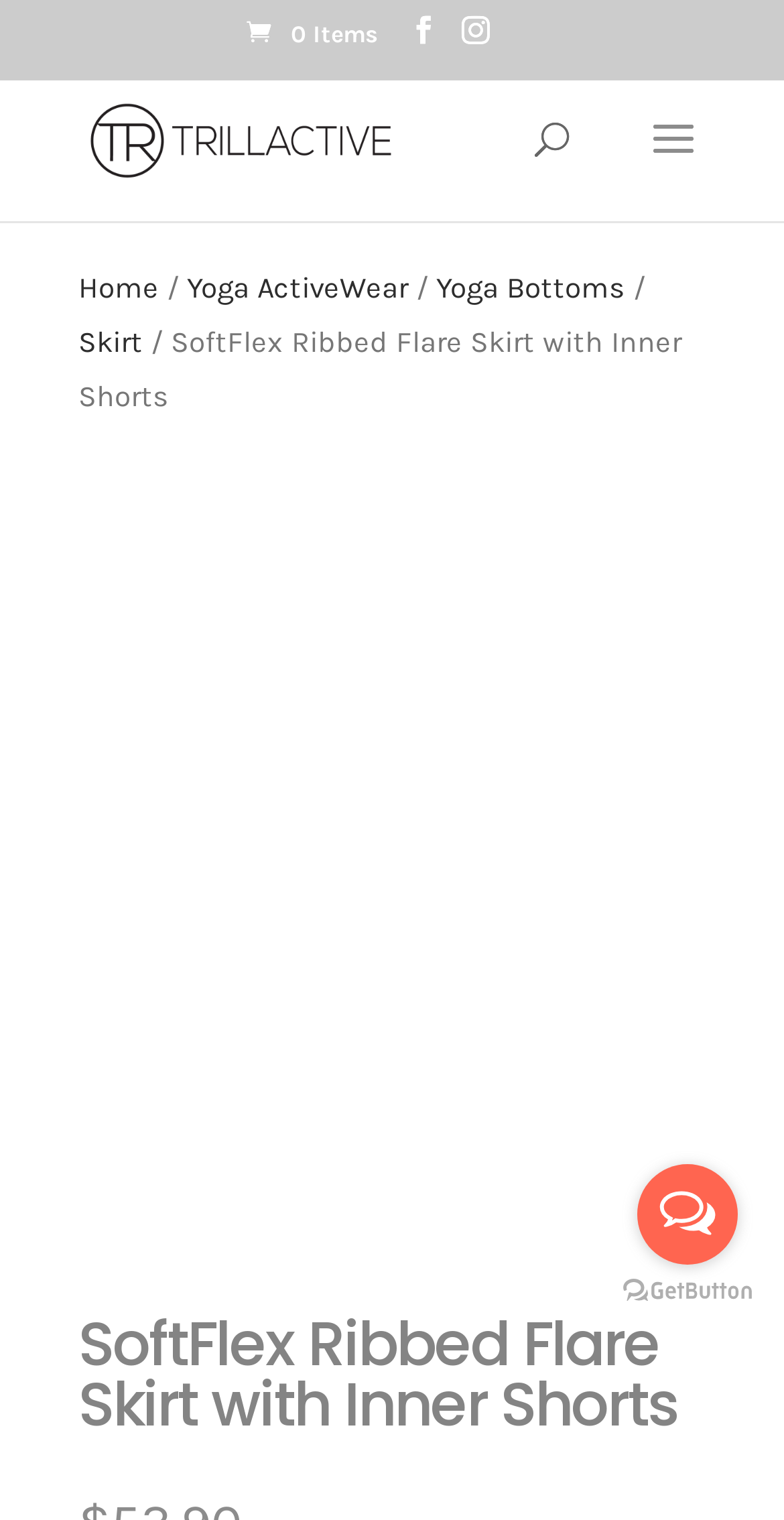Specify the bounding box coordinates for the region that must be clicked to perform the given instruction: "Sort posts by oldest to newest".

None